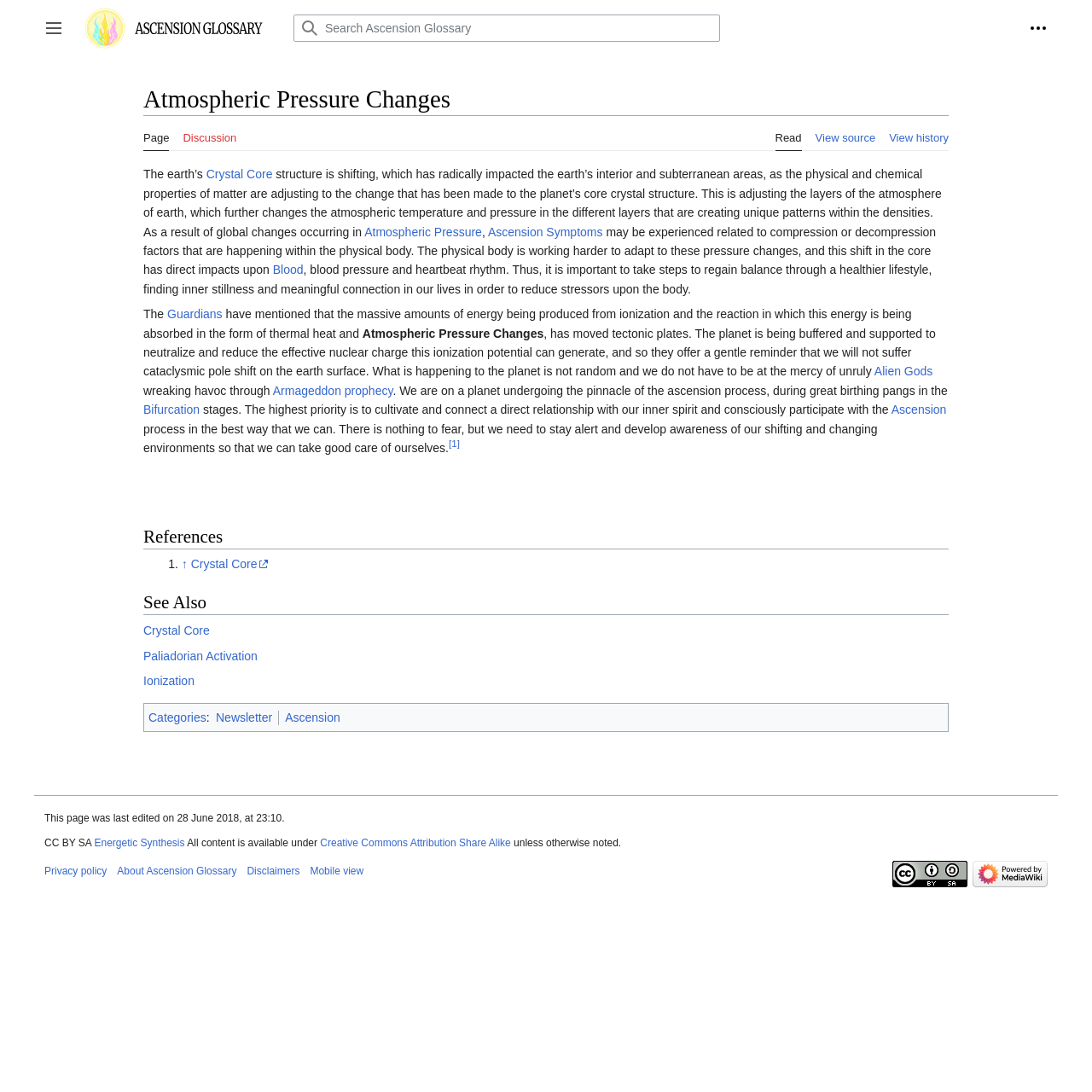Identify the bounding box coordinates of the section that should be clicked to achieve the task described: "Read about Atmospheric Pressure Changes".

[0.332, 0.299, 0.498, 0.311]